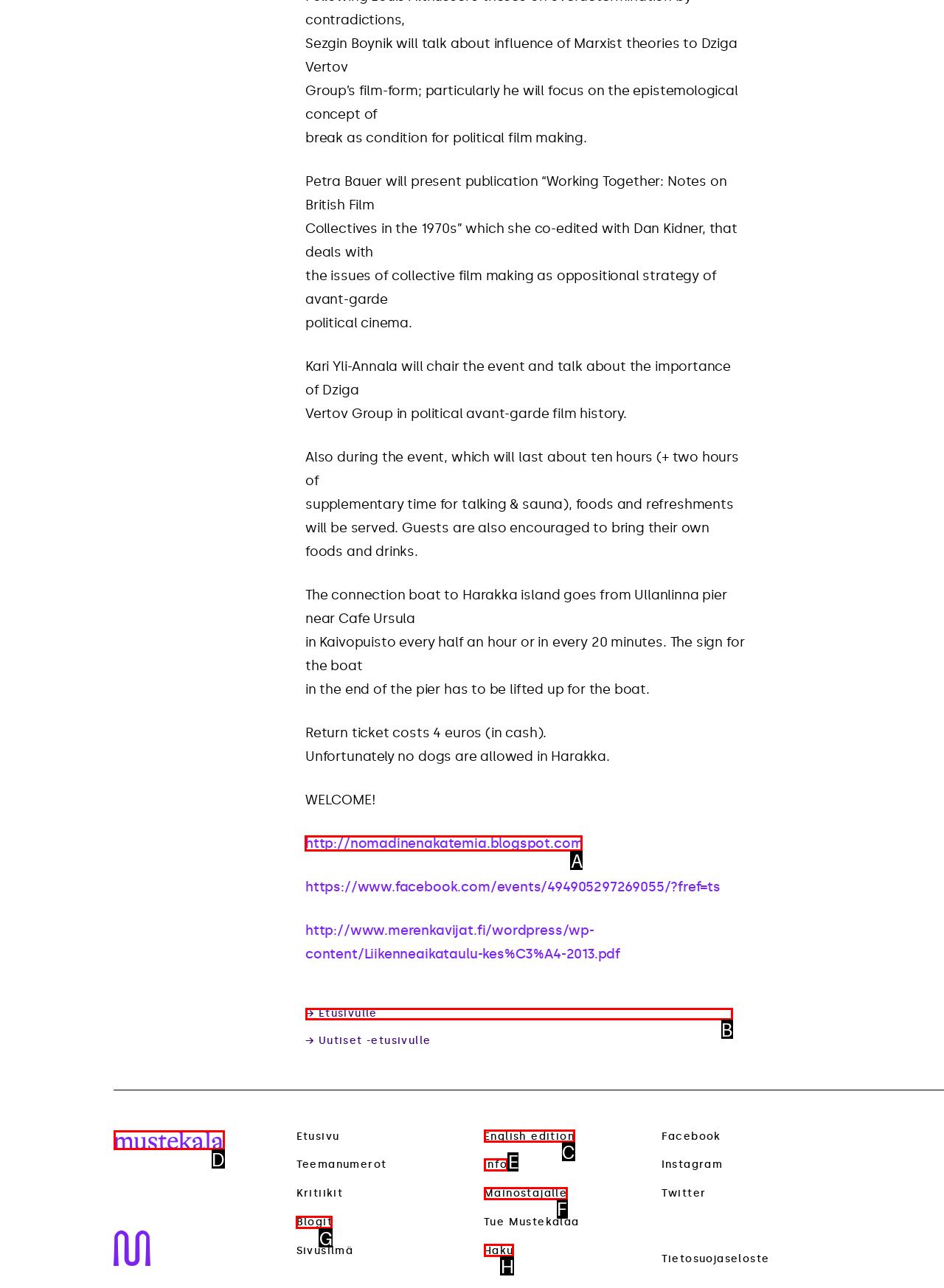Select the appropriate HTML element that needs to be clicked to finish the task: Visit the blogspot page
Reply with the letter of the chosen option.

A